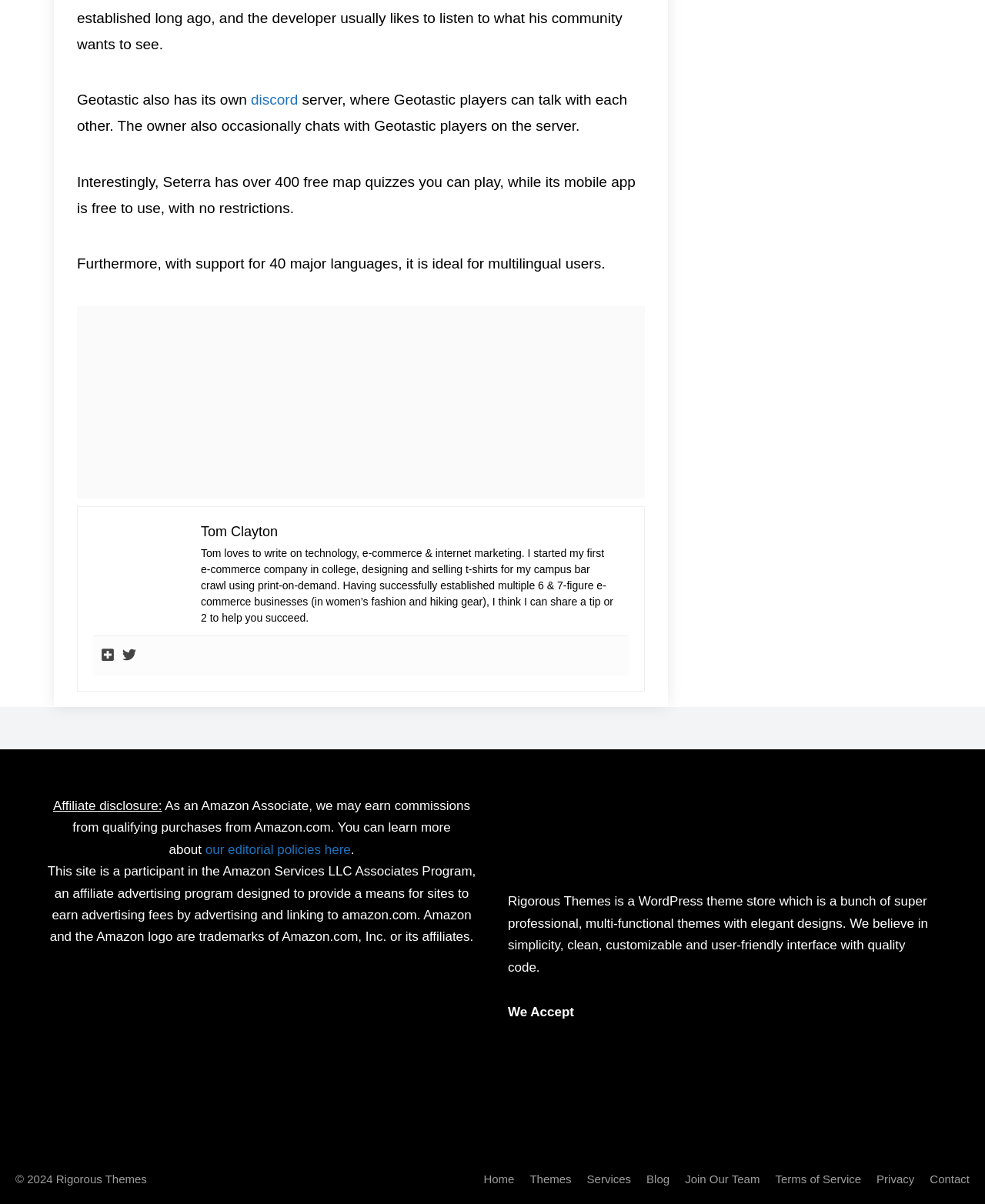With reference to the image, please provide a detailed answer to the following question: What is Geotastic?

Based on the text, Geotastic is mentioned alongside Seterra, which has over 400 free map quizzes. It can be inferred that Geotastic is also related to map quizzes.